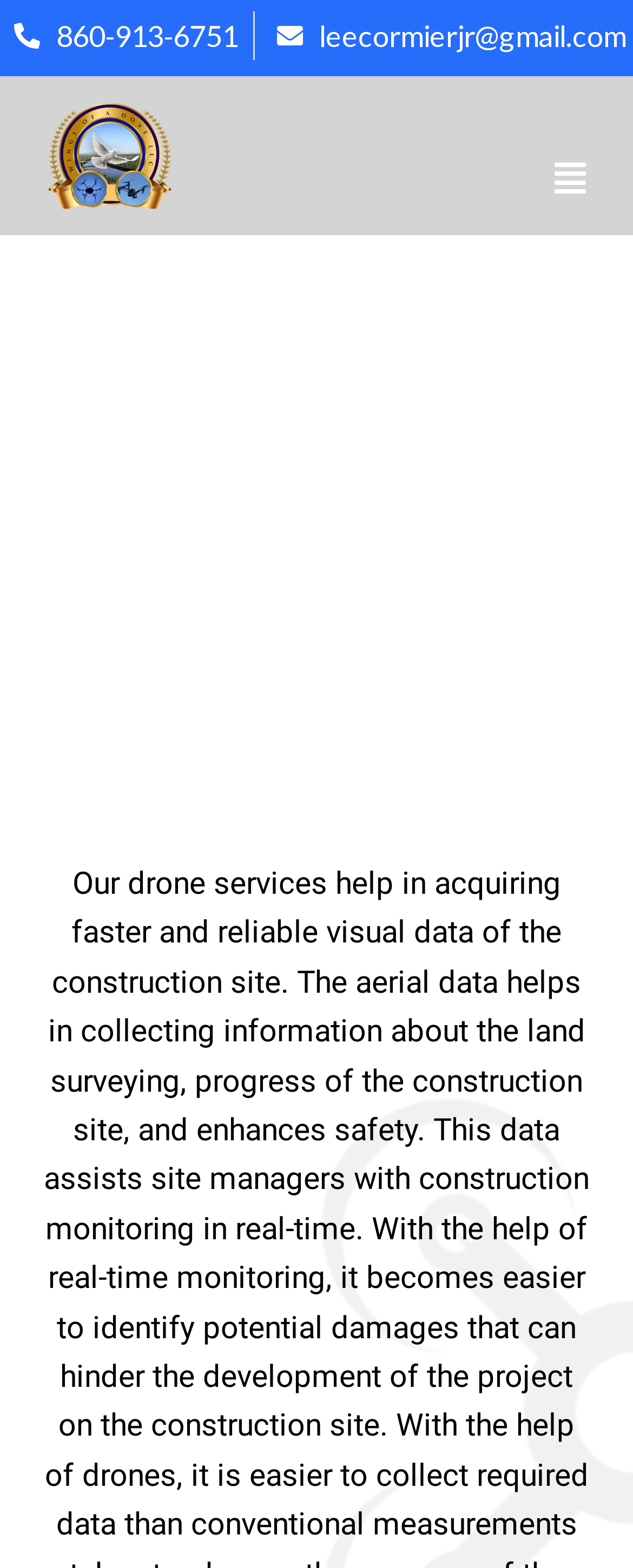Please find the bounding box coordinates (top-left x, top-left y, bottom-right x, bottom-right y) in the screenshot for the UI element described as follows: January 2021

None